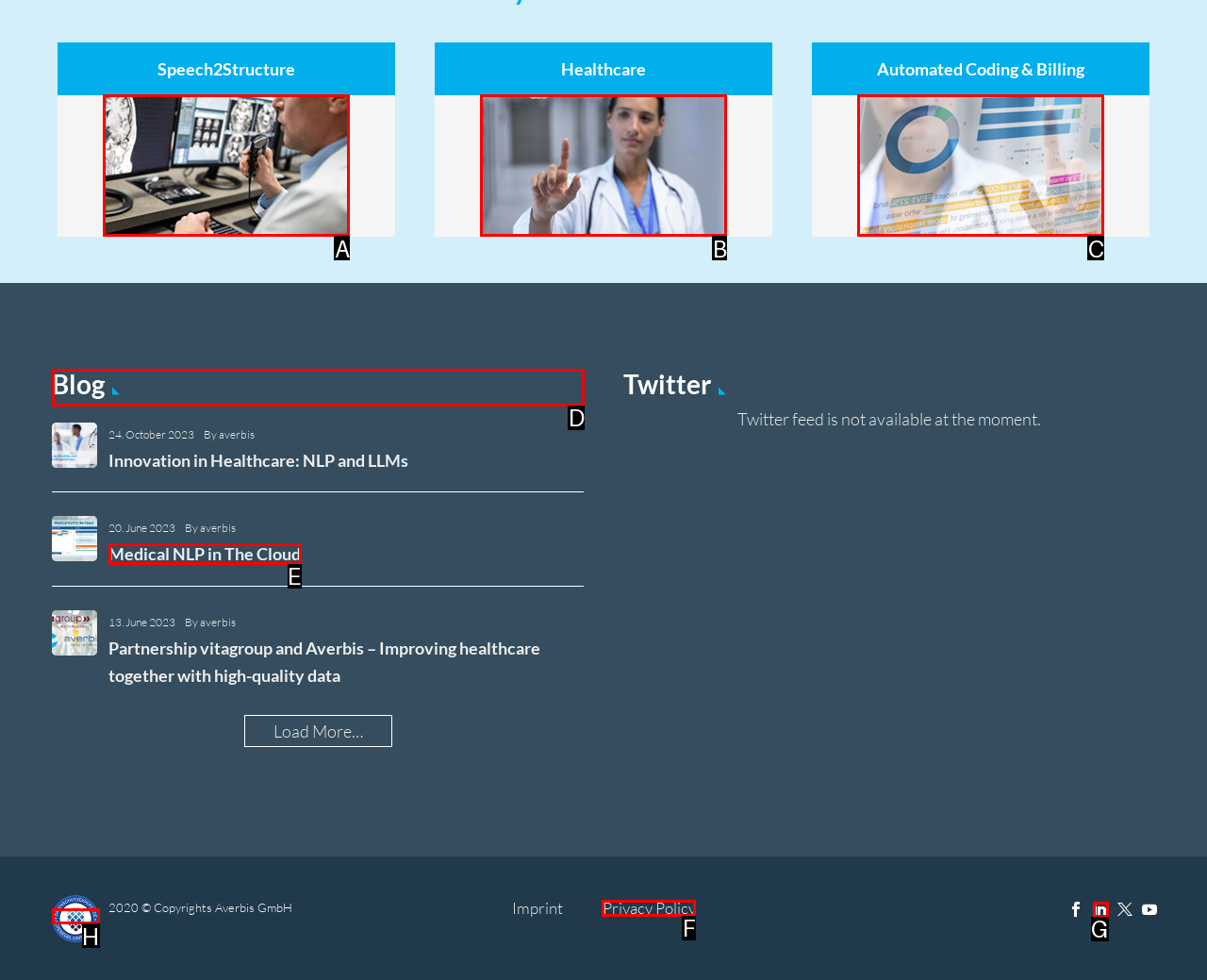Identify the correct lettered option to click in order to perform this task: View blog post 'Innovation in Healthcare: NLP and LLMs'. Respond with the letter.

D